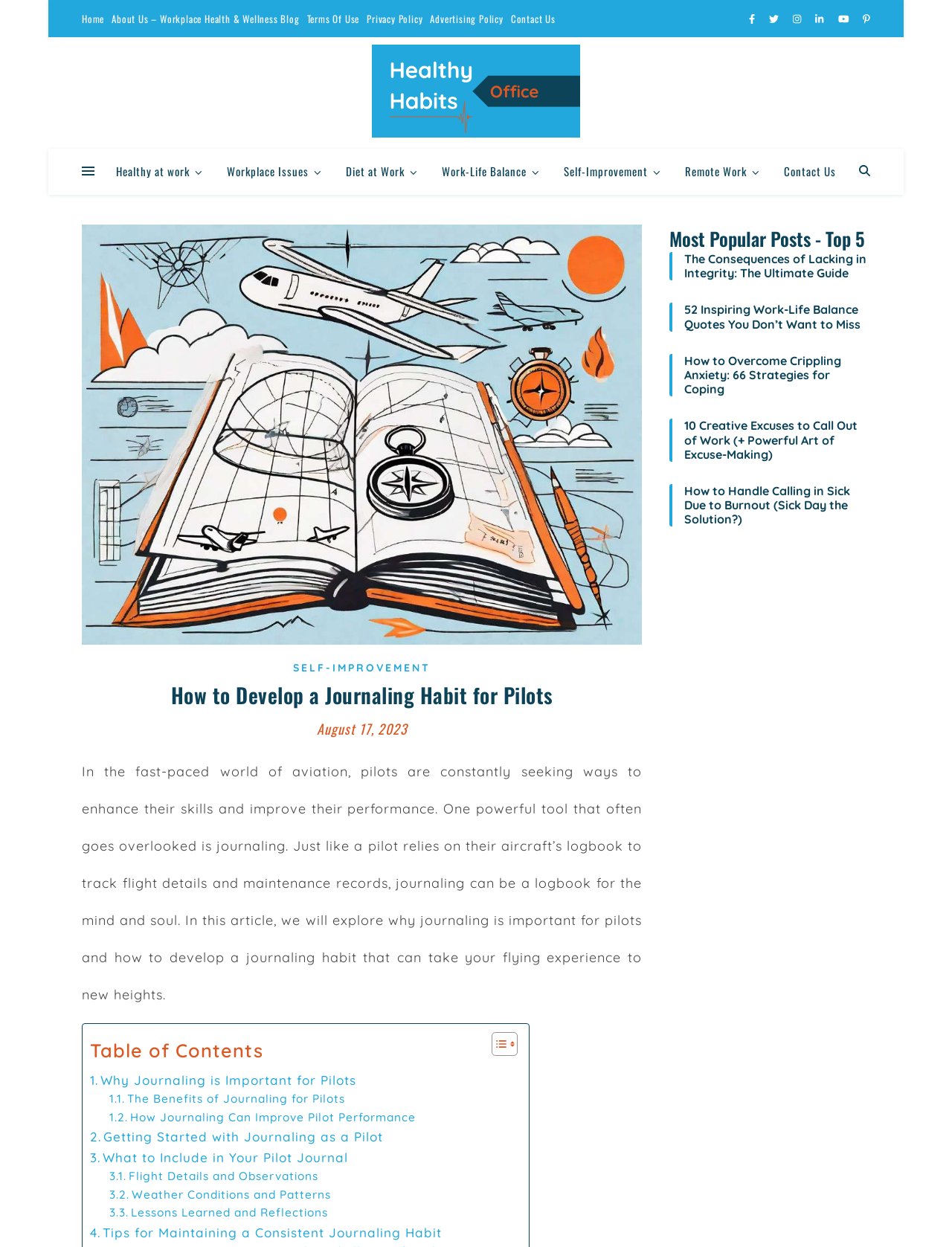Please reply with a single word or brief phrase to the question: 
How many links are available in the sidebar?

7